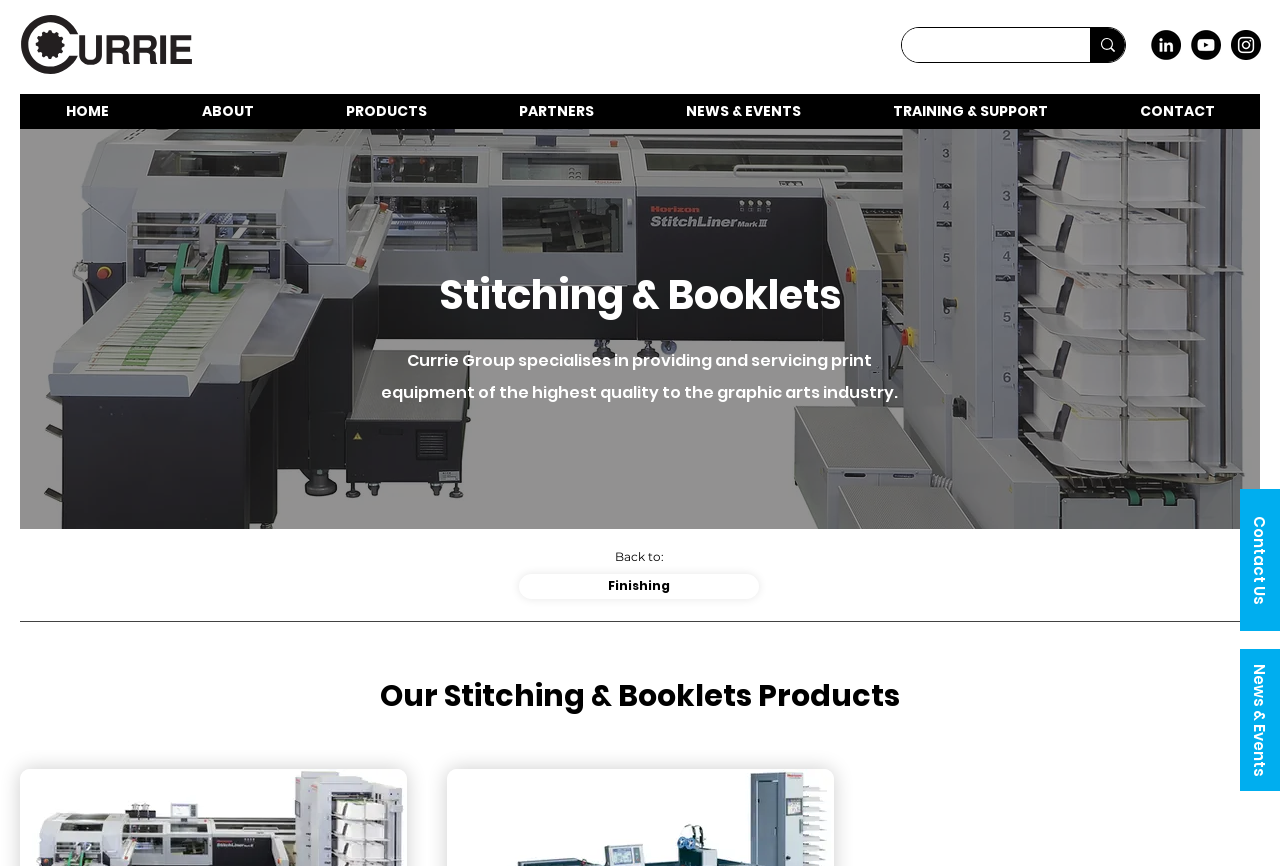What is the name of the section below the main heading?
Look at the image and answer the question with a single word or phrase.

Our Stitching & Booklets Products